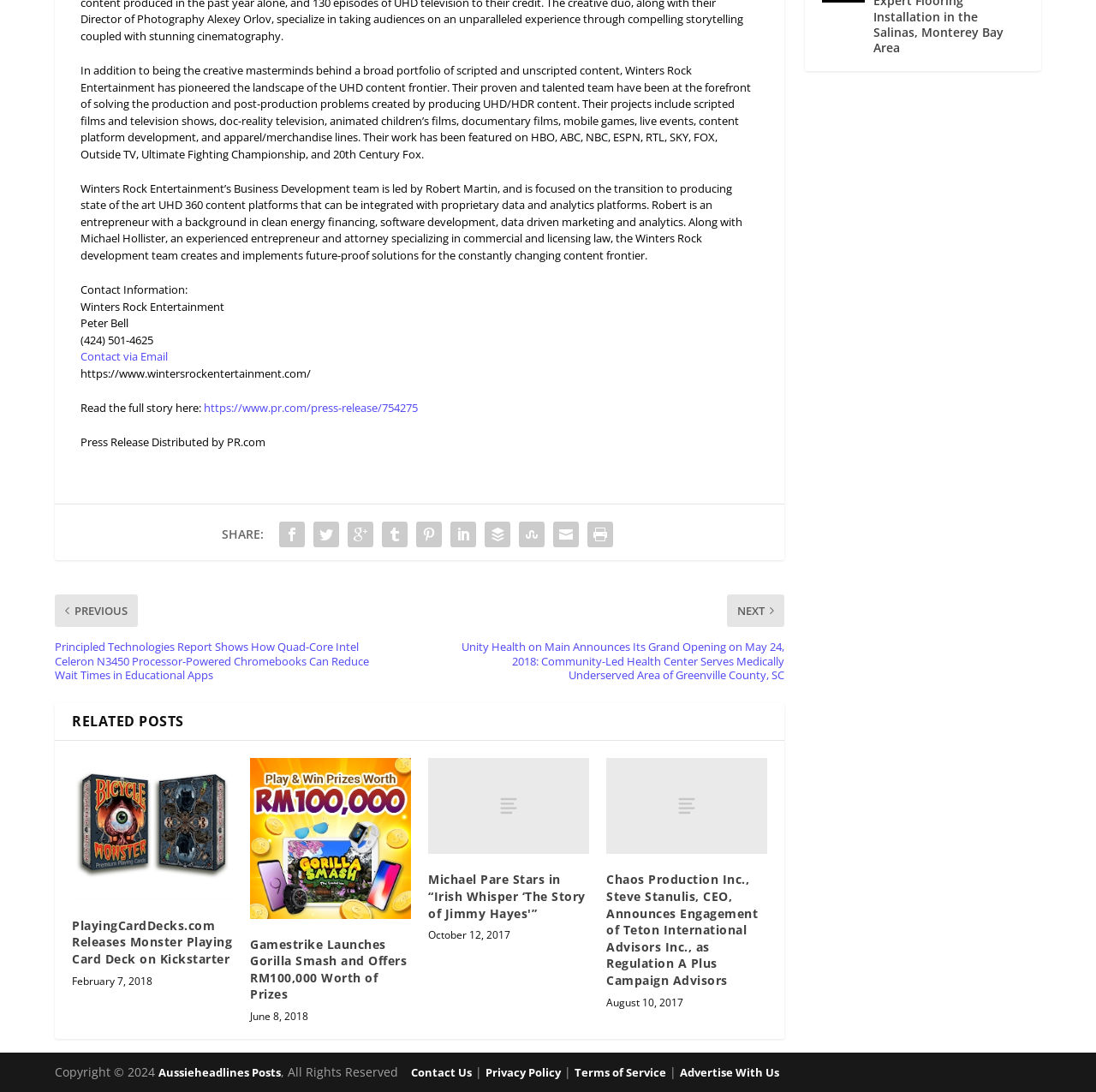What is the purpose of the 'SHARE:' section?
Based on the screenshot, answer the question with a single word or phrase.

To share the press release